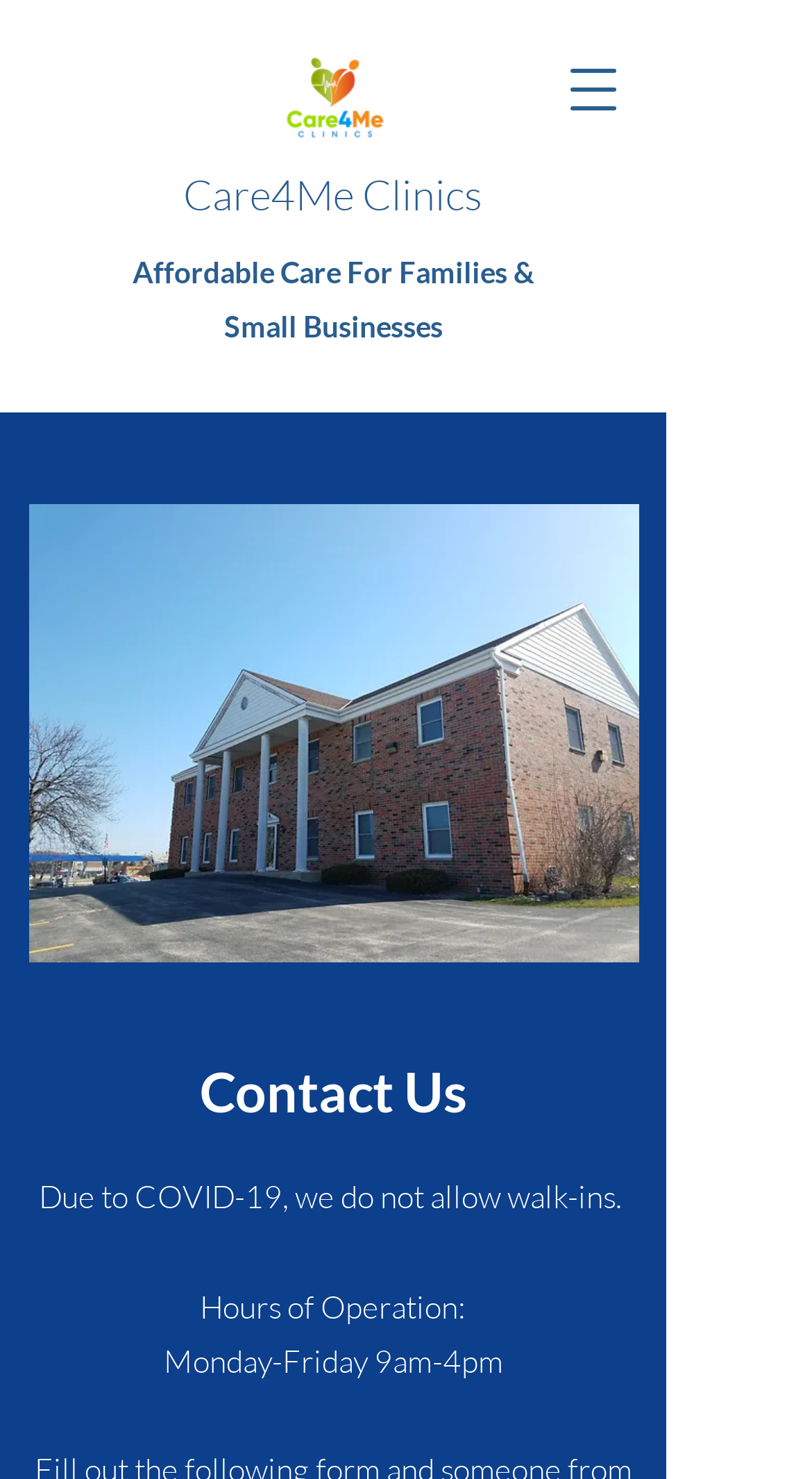Generate a thorough explanation of the webpage's elements.

The webpage is about contacting Care4Me Clinics. At the top right corner, there is a button to open a navigation menu. Below it, there is a logo of Care4Me Clinics, which is a transparent background logo with a green color. To the left of the logo, the clinic's name "Care4Me Clinics" is written in a link format. 

Below the logo, there is a tagline "Affordable Care For Families & Small Businesses" written in a horizontal manner, taking up most of the width of the page. On the left side of the page, there is a large image that occupies almost the entire height of the page. 

Further down, there is a heading "Contact Us" followed by a notice "Due to COVID-19, we do not allow walk-ins." Below this notice, the hours of operation are listed, which are Monday to Friday from 9 am to 4 pm.